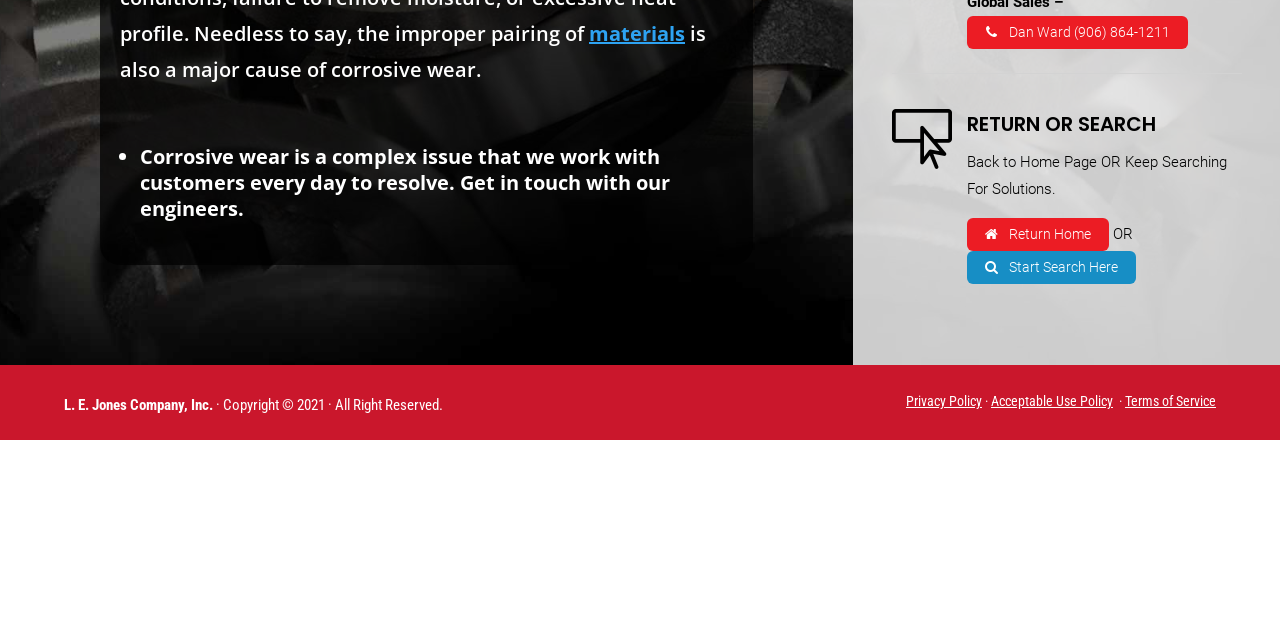Identify and provide the bounding box coordinates of the UI element described: "materials". The coordinates should be formatted as [left, top, right, bottom], with each number being a float between 0 and 1.

[0.46, 0.032, 0.535, 0.074]